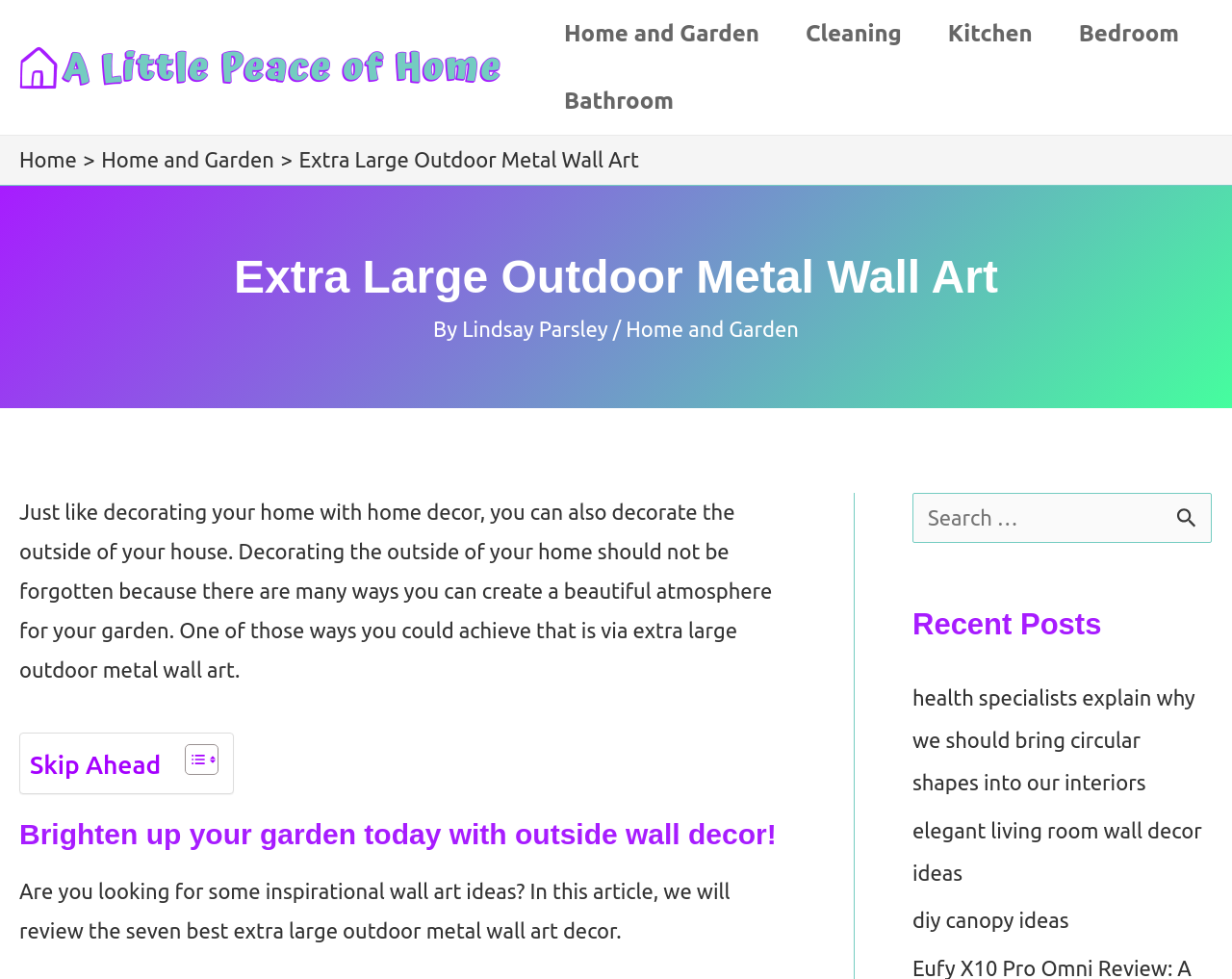Locate the bounding box coordinates of the region to be clicked to comply with the following instruction: "Toggle the table of content". The coordinates must be four float numbers between 0 and 1, in the form [left, top, right, bottom].

[0.138, 0.759, 0.174, 0.792]